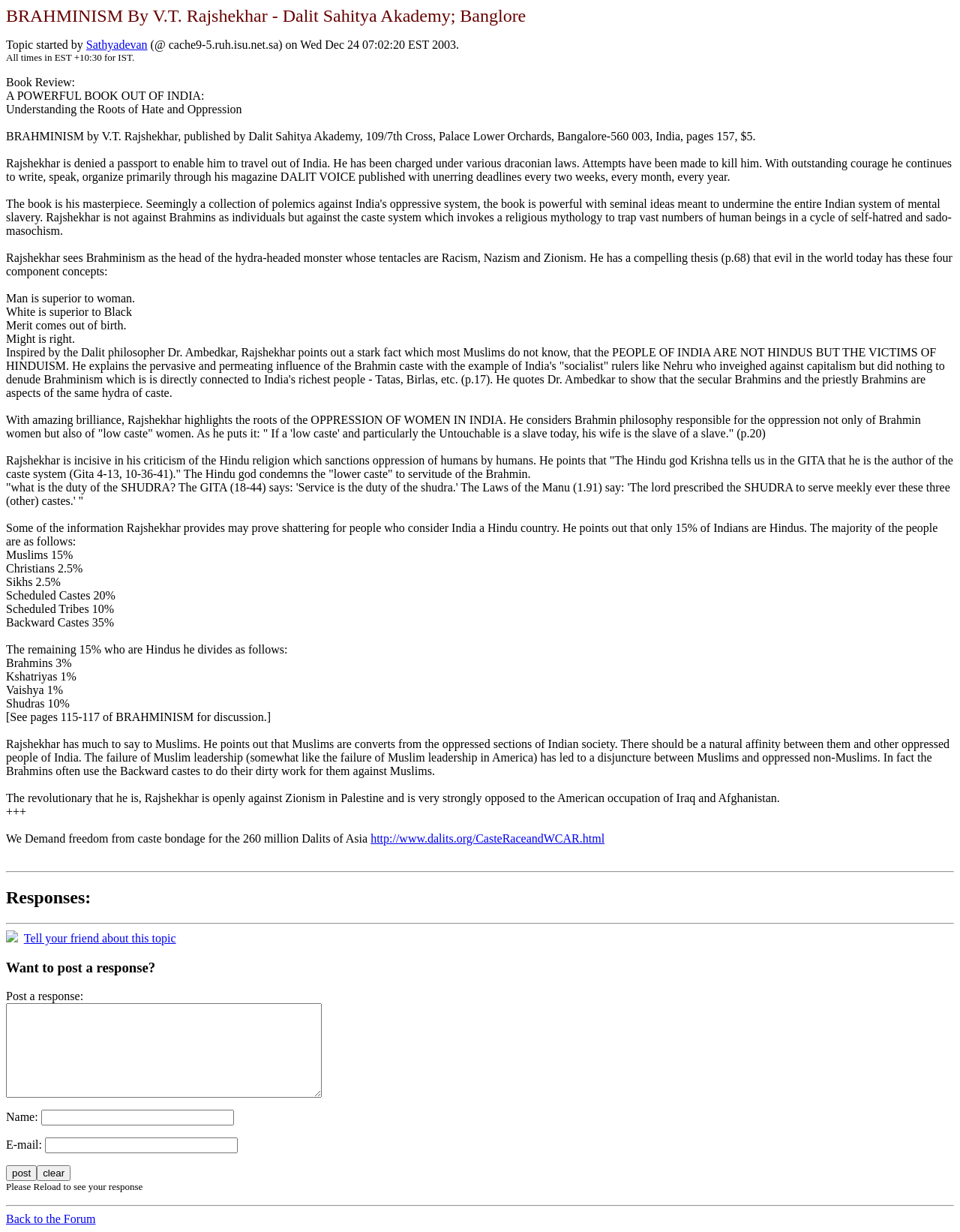Identify the bounding box coordinates for the UI element described as: "Back to the Forum".

[0.006, 0.984, 0.1, 0.995]